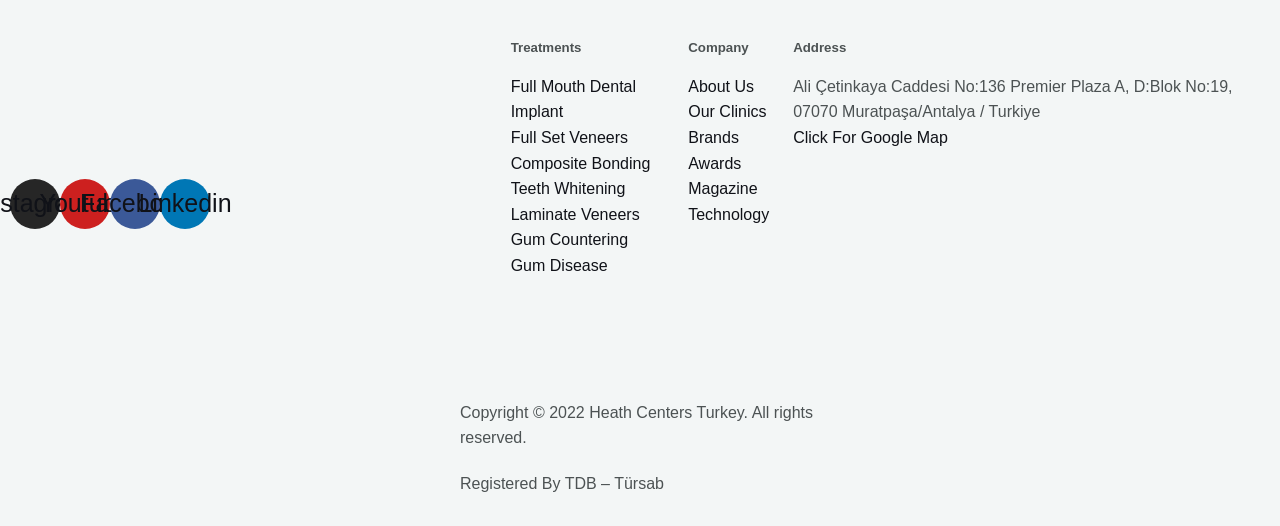Use one word or a short phrase to answer the question provided: 
What is the company's address?

Ali Çetinkaya Caddesi No:136 Premier Plaza A, D:Blok No:19, 07070 Muratpaşa/Antalya / Turkiye